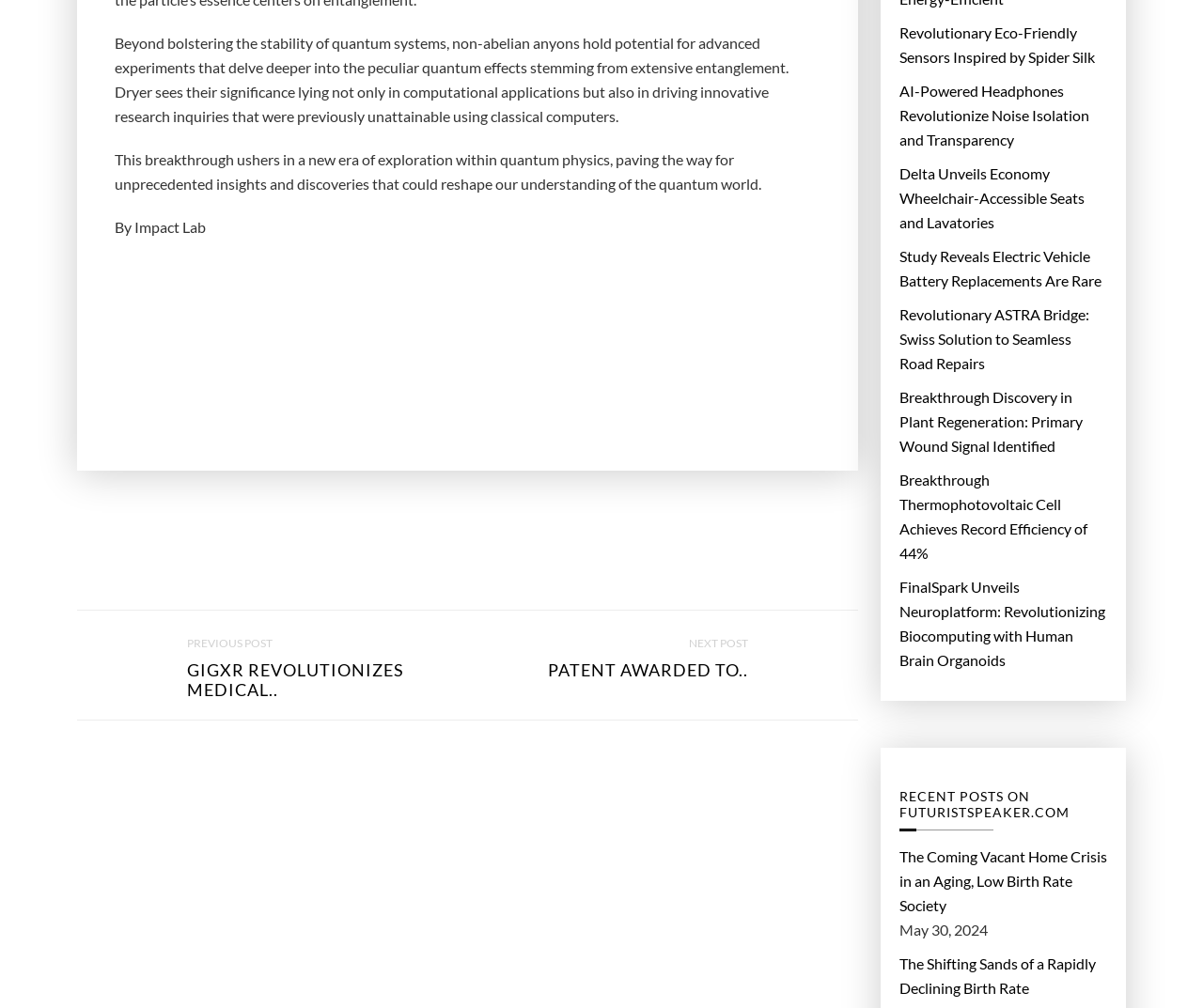Please find the bounding box coordinates in the format (top-left x, top-left y, bottom-right x, bottom-right y) for the given element description. Ensure the coordinates are floating point numbers between 0 and 1. Description: Recent Posts on FuturistSpeaker.com

[0.748, 0.783, 0.92, 0.815]